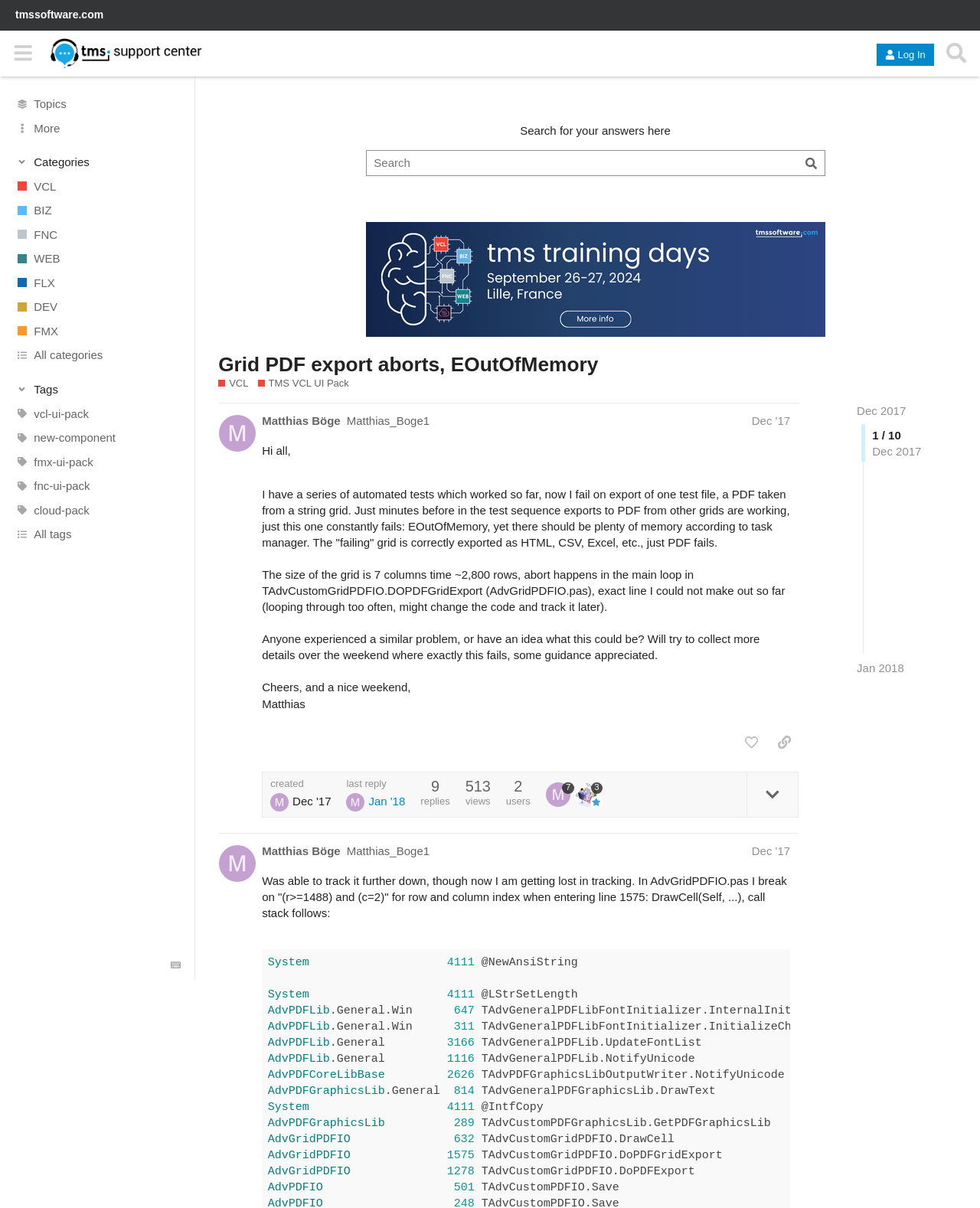Using the webpage screenshot and the element description aria-label="Search" title="Search", determine the bounding box coordinates. Specify the coordinates in the format (top-left x, top-left y, bottom-right x, bottom-right y) with values ranging from 0 to 1.

[0.959, 0.031, 0.992, 0.058]